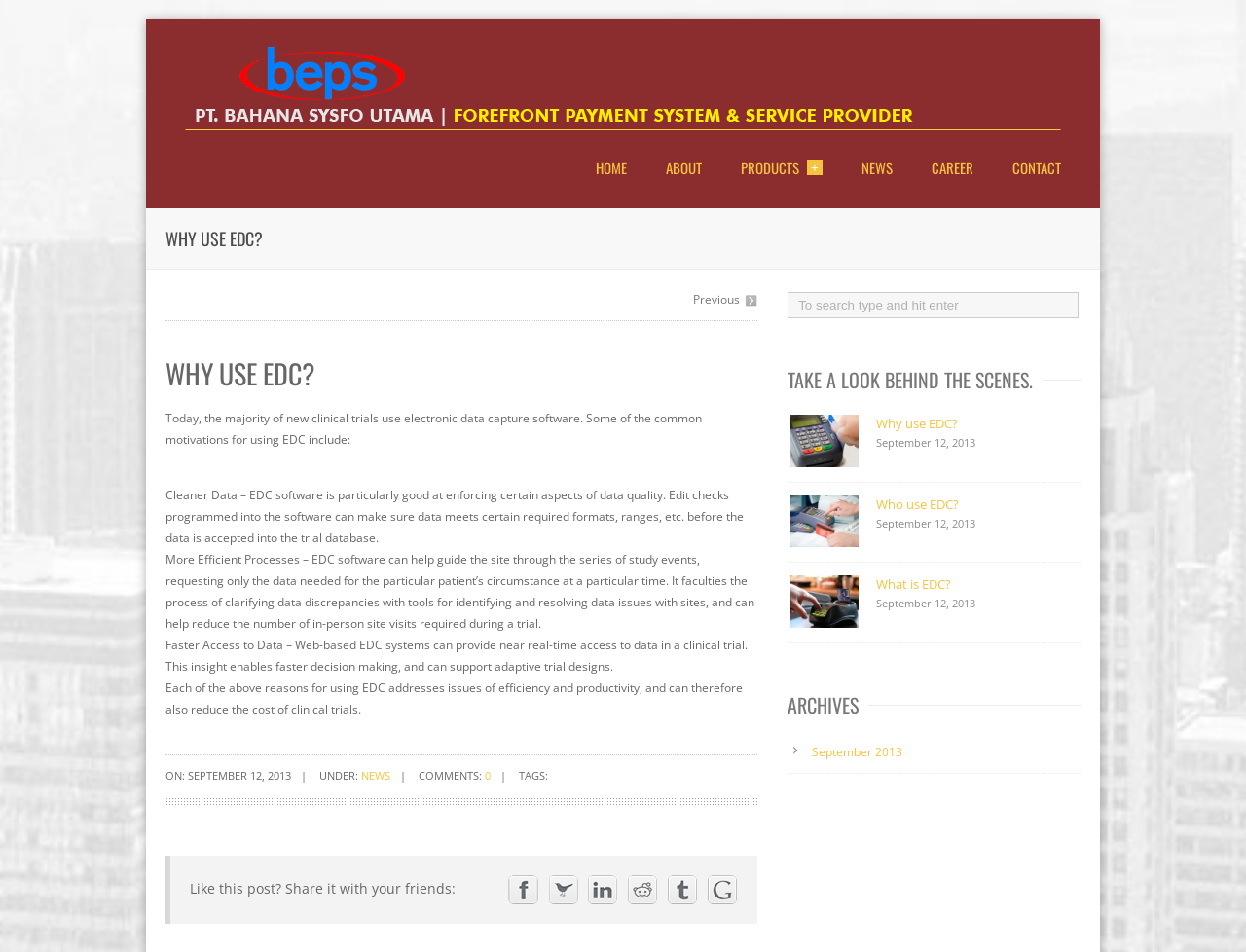Give the bounding box coordinates for this UI element: "Home". The coordinates should be four float numbers between 0 and 1, arranged as [left, top, right, bottom].

[0.466, 0.158, 0.515, 0.193]